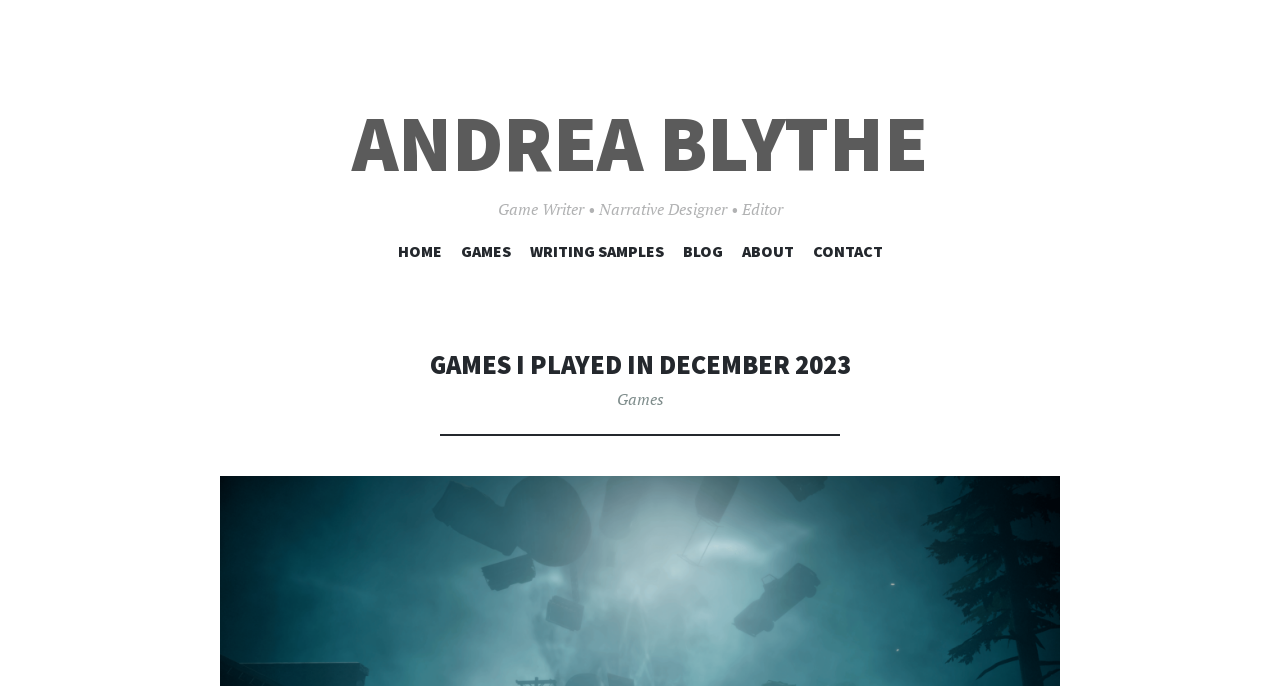Determine the bounding box coordinates for the area that needs to be clicked to fulfill this task: "check blog". The coordinates must be given as four float numbers between 0 and 1, i.e., [left, top, right, bottom].

[0.533, 0.352, 0.564, 0.392]